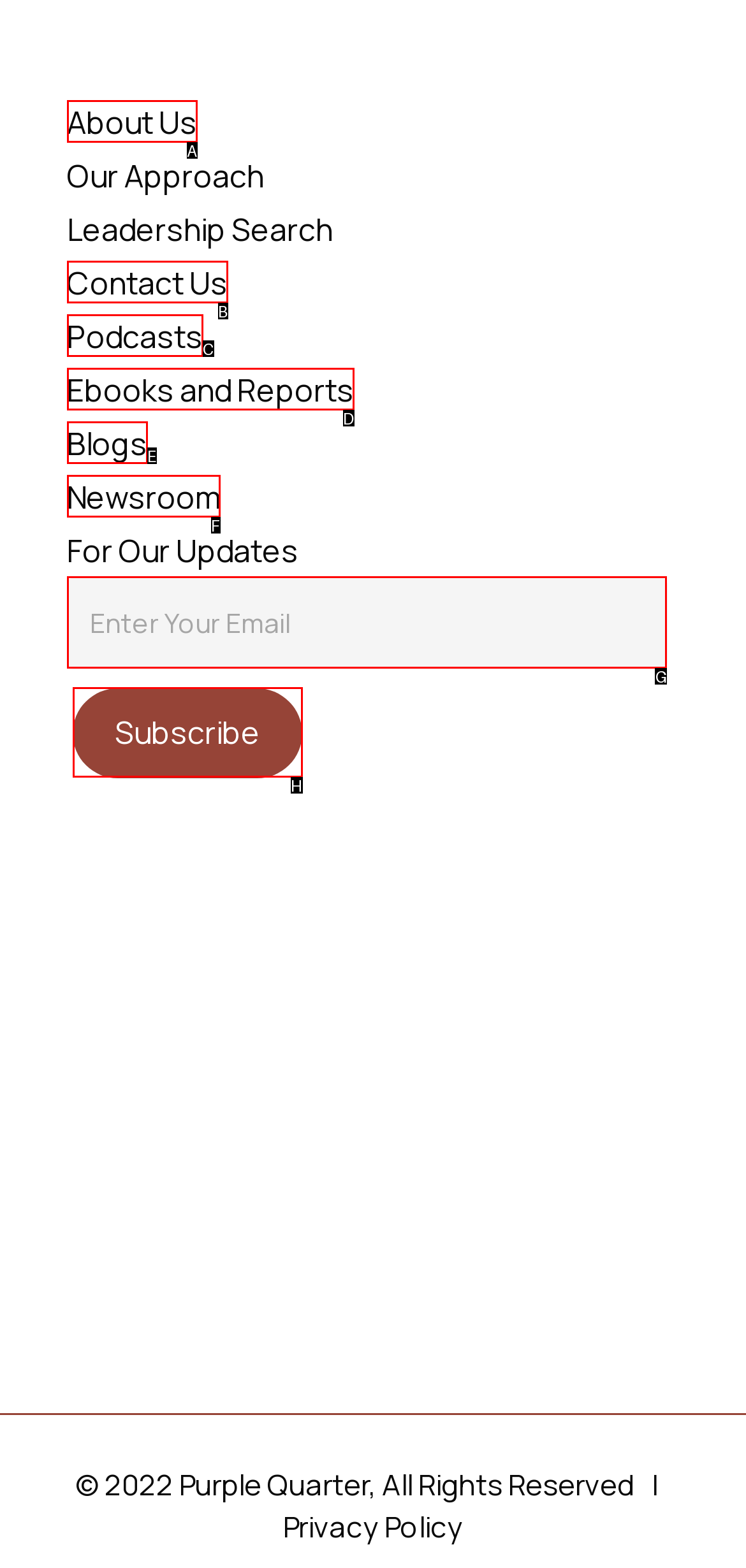Select the HTML element that matches the description: Blogs. Provide the letter of the chosen option as your answer.

E